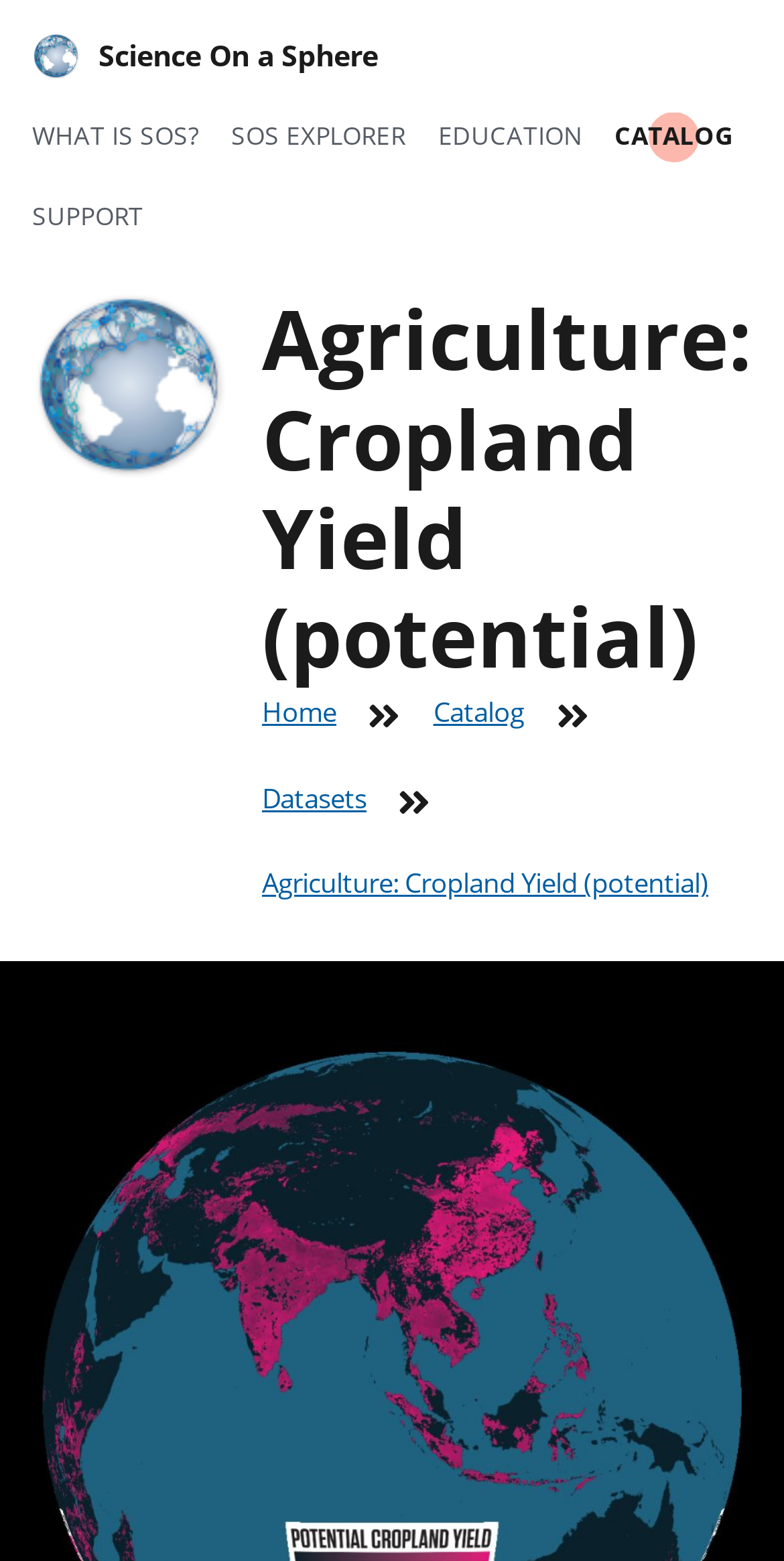Determine the bounding box coordinates of the clickable region to follow the instruction: "go to home page".

[0.041, 0.021, 0.482, 0.051]